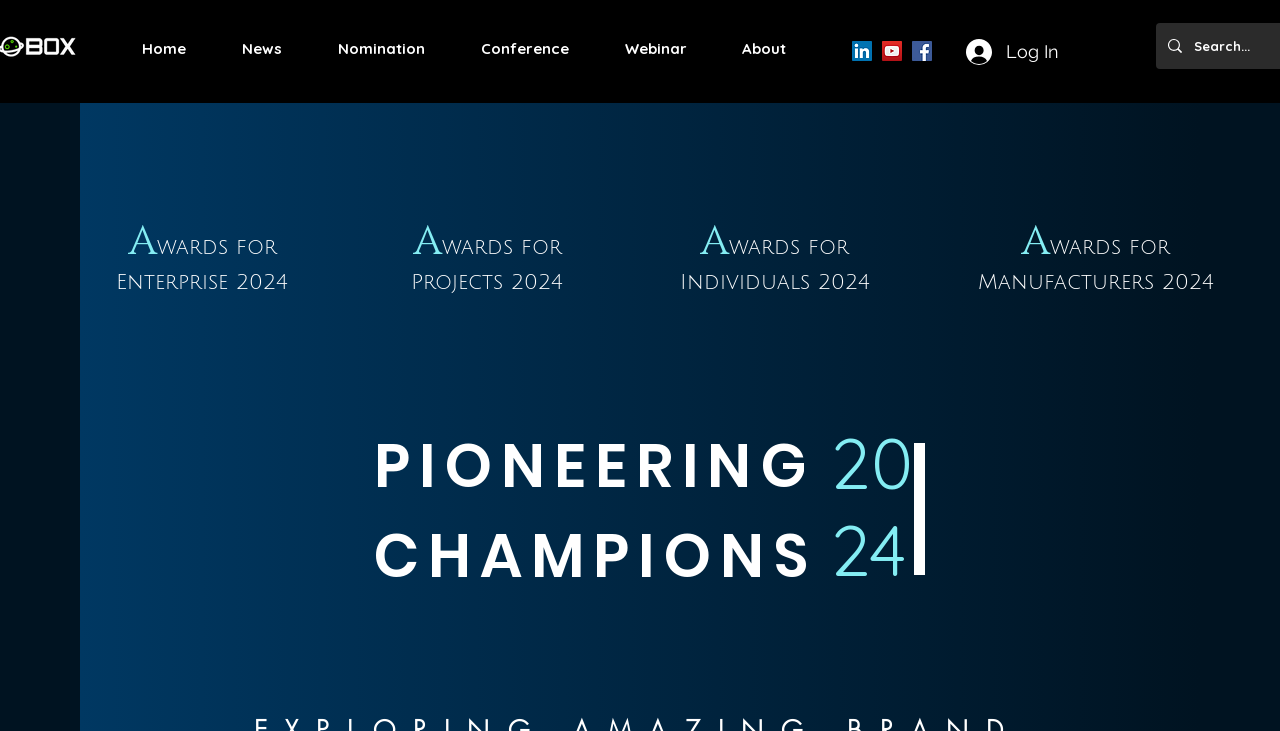Can you specify the bounding box coordinates of the area that needs to be clicked to fulfill the following instruction: "Click on Home"?

[0.103, 0.047, 0.181, 0.088]